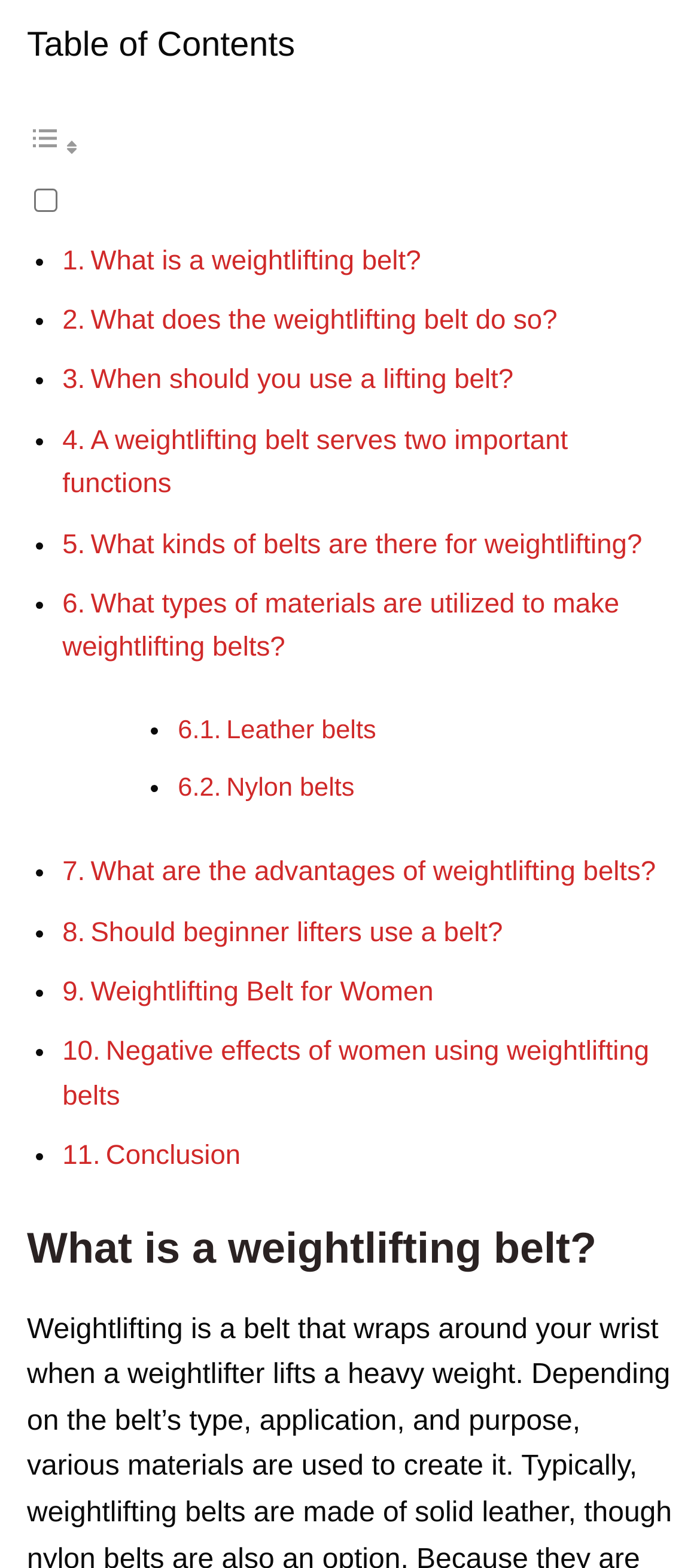Identify the bounding box of the UI element that matches this description: "Weightlifting Belt for Women".

[0.129, 0.623, 0.619, 0.643]